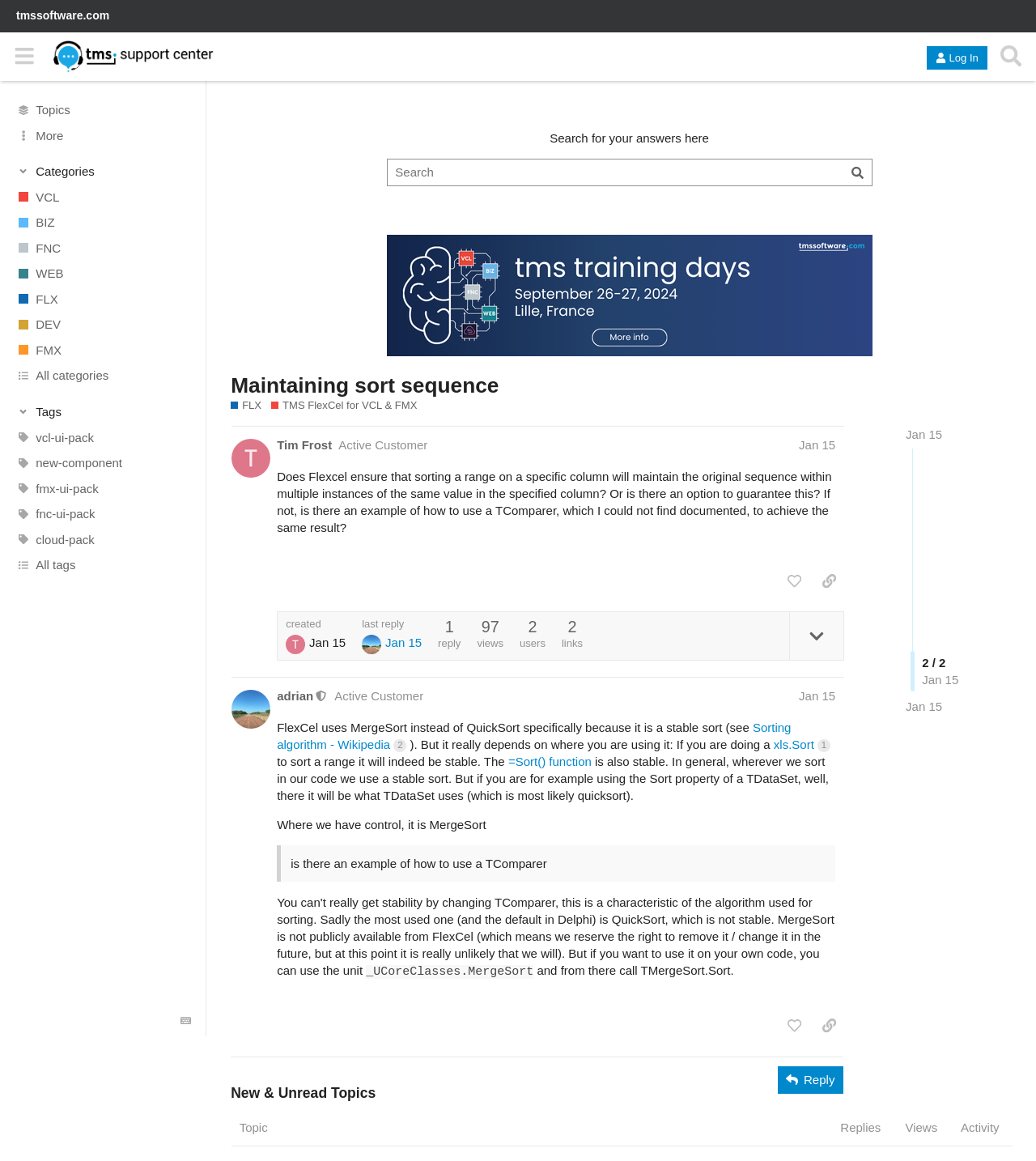What is the purpose of the button with the text 'Hide sidebar'?
Please provide a comprehensive answer based on the details in the screenshot.

The button with the text 'Hide sidebar' is located at the top right corner of the webpage, and its purpose is to hide the sidebar. This can be inferred from the text of the button and its location, which suggests that it is a toggle button to show or hide the sidebar.